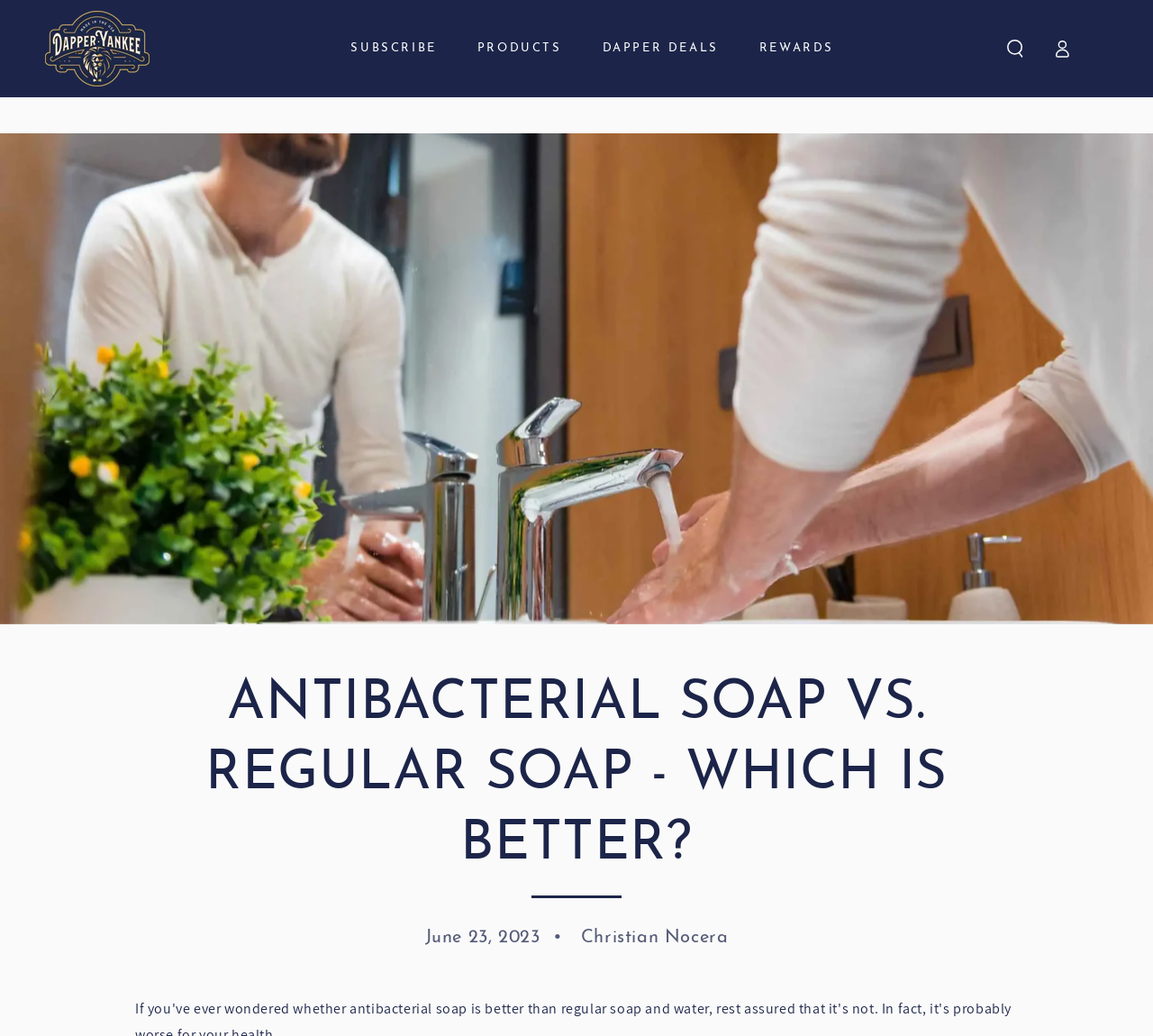Who is the author of the article?
Answer the question with a single word or phrase derived from the image.

Christian Nocera